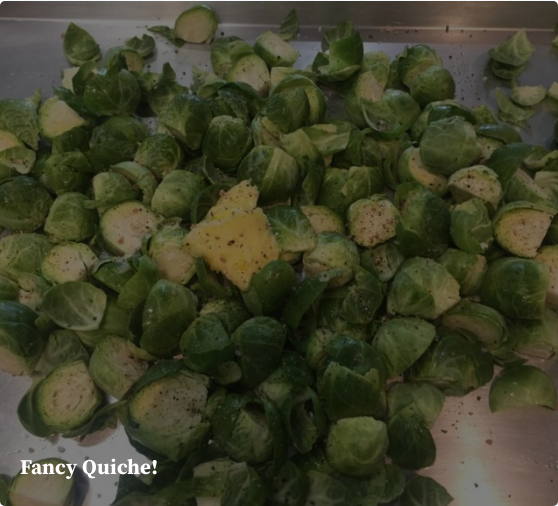Describe thoroughly the contents of the image.

The image showcases a vibrant spread of fresh Brussels sprouts, expertly prepared and arranged on a baking tray. The Brussels sprouts, in various stages of preparation, display a mix of green shades and are sprinkled with seasonings. Prominently featured among them is a dollop of butter, which adds a touch of richness and flavor to the dish. The lower corner of the image highlights the caption "Fancy Quiche!", suggesting that these Brussels sprouts may be a key ingredient in a delicious quiche recipe, enticing viewers with the promise of a gourmet culinary experience.